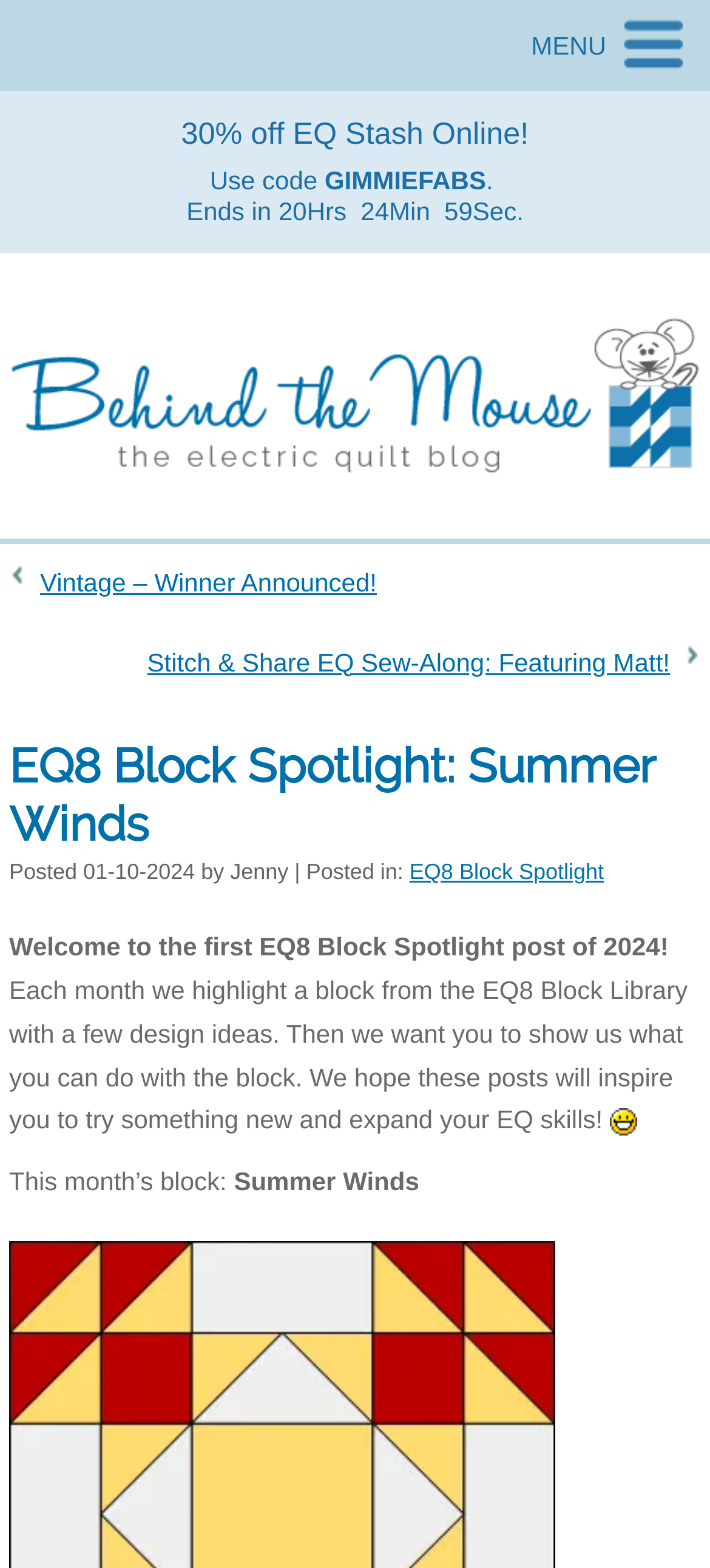Identify the bounding box coordinates for the UI element that matches this description: "Vintage – Winner Announced!".

[0.013, 0.358, 0.962, 0.386]